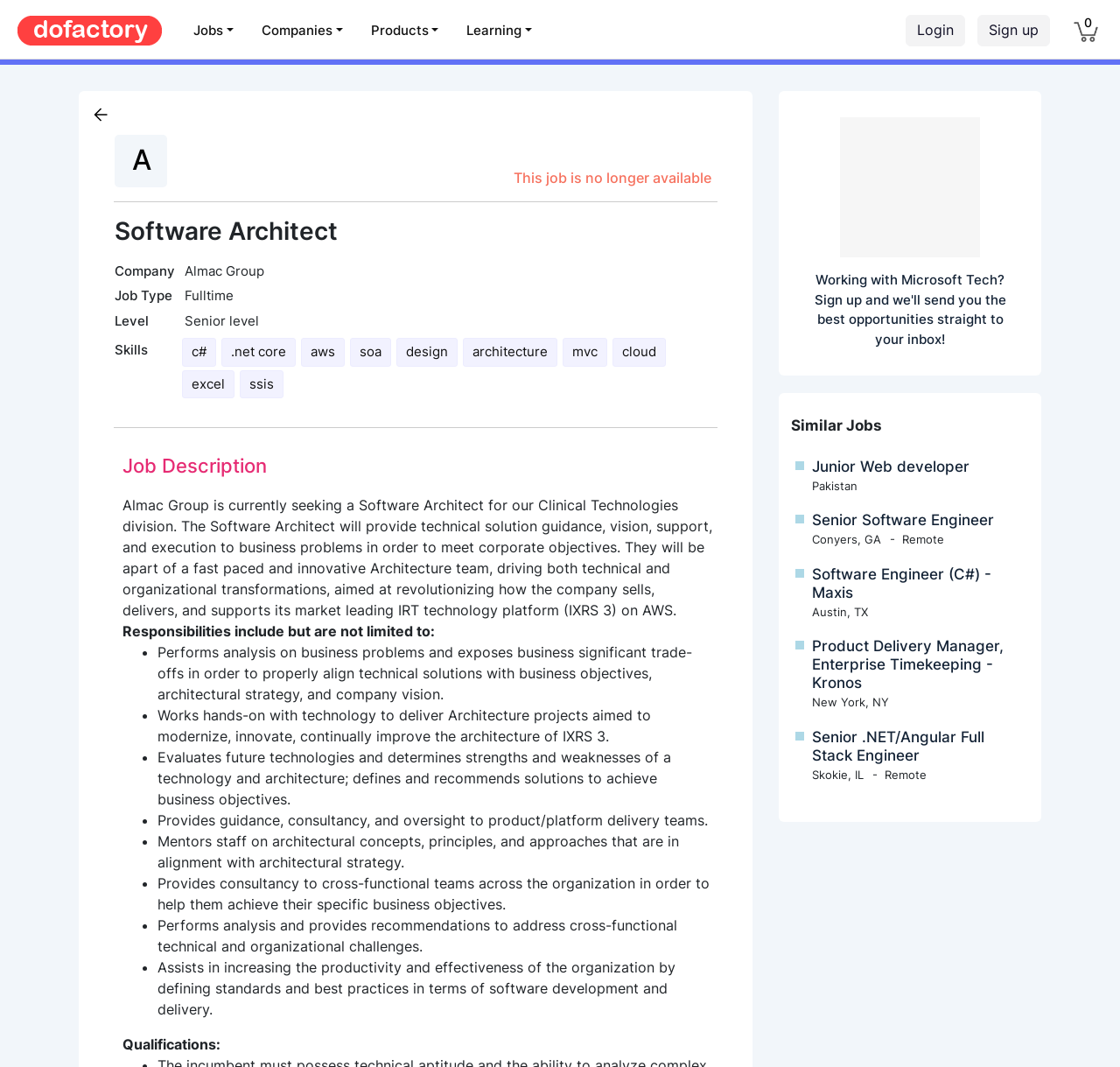Determine the bounding box coordinates for the element that should be clicked to follow this instruction: "Click on the 'Cart 0' link". The coordinates should be given as four float numbers between 0 and 1, in the format [left, top, right, bottom].

[0.959, 0.004, 0.98, 0.05]